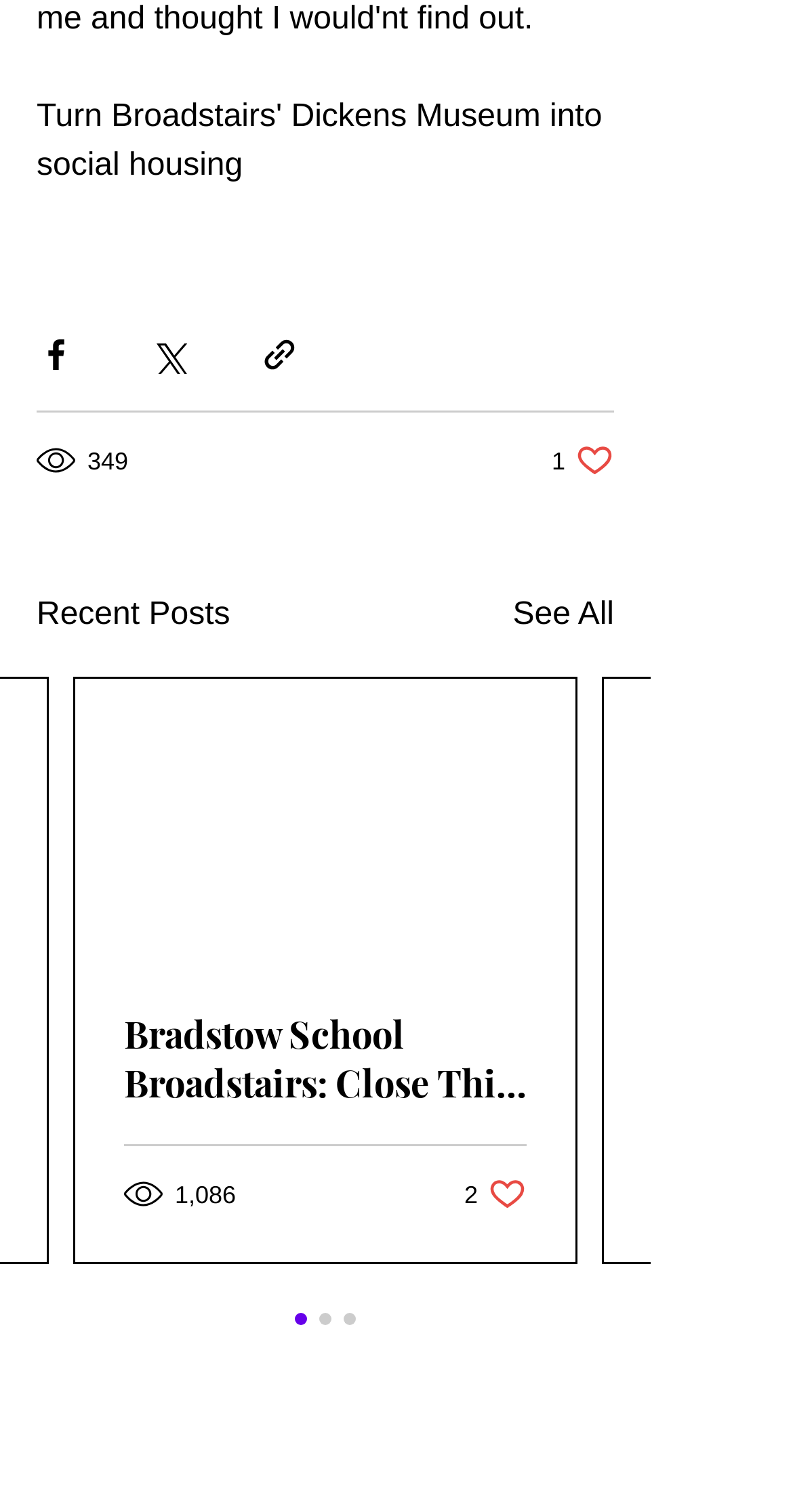Pinpoint the bounding box coordinates of the area that should be clicked to complete the following instruction: "Read the article". The coordinates must be given as four float numbers between 0 and 1, i.e., [left, top, right, bottom].

[0.095, 0.45, 0.726, 0.636]